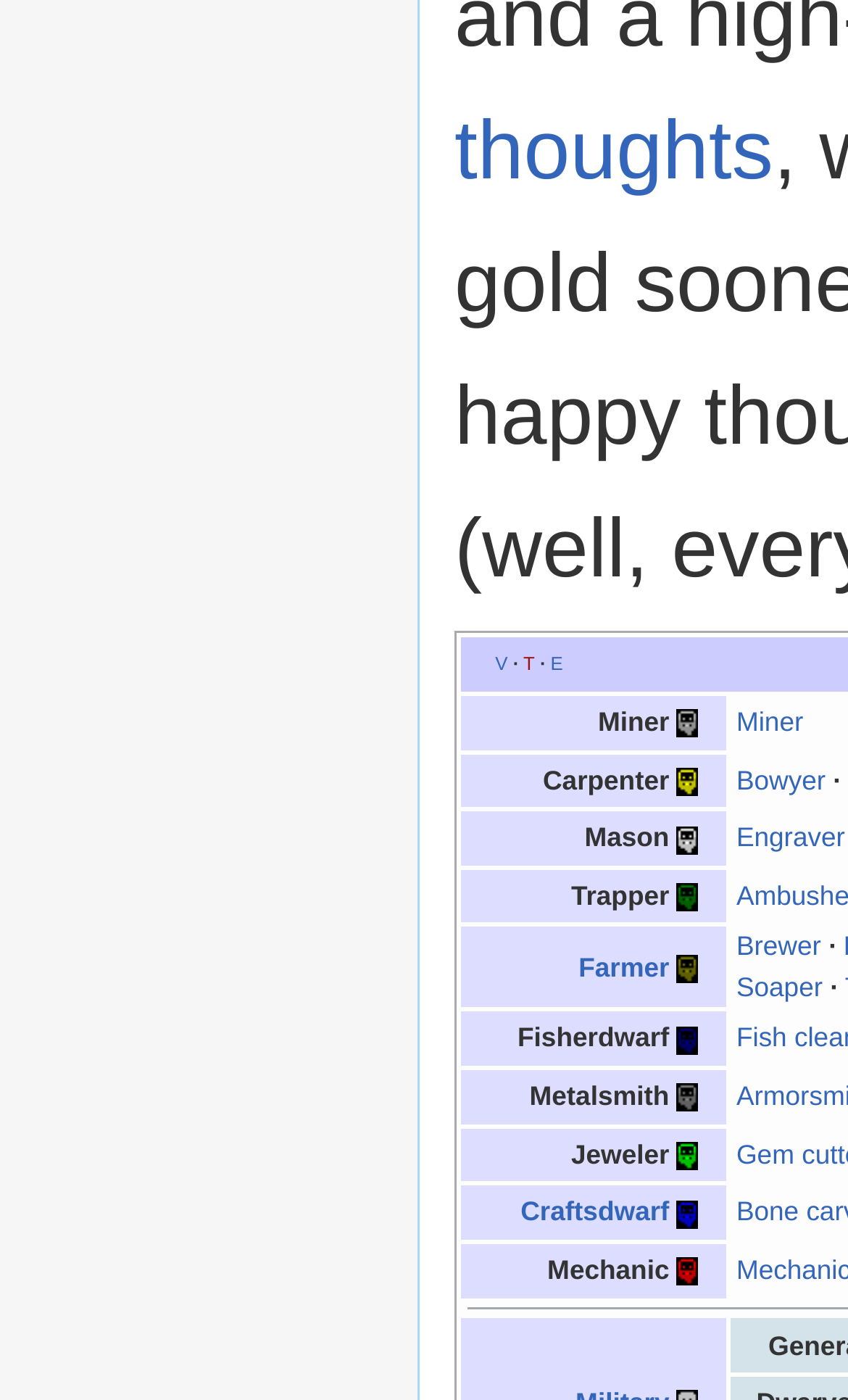Identify the bounding box coordinates of the area you need to click to perform the following instruction: "Select Farmer".

[0.682, 0.68, 0.789, 0.702]